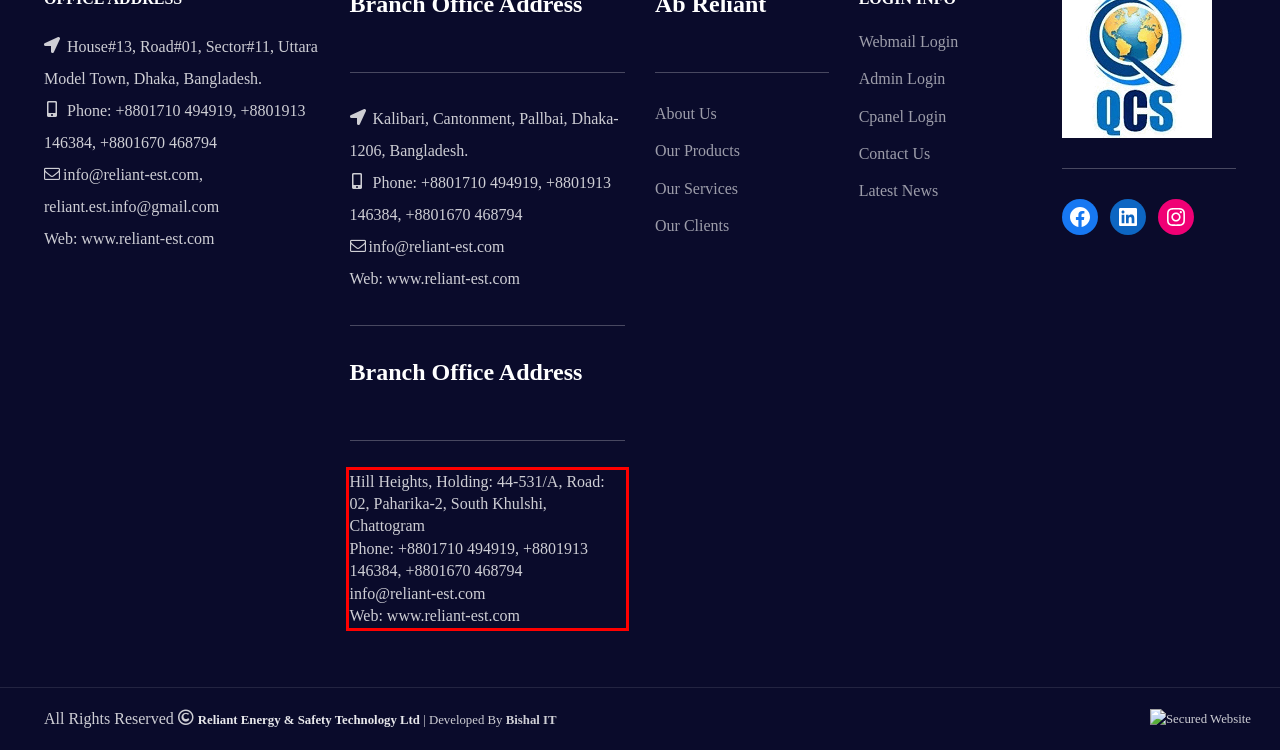Analyze the screenshot of a webpage where a red rectangle is bounding a UI element. Extract and generate the text content within this red bounding box.

Hill Heights, Holding: 44-531/A, Road: 02, Paharika-2, South Khulshi, Chattogram Phone: +8801710 494919, +8801913 146384, +8801670 468794 info@reliant-est.com Web: www.reliant-est.com